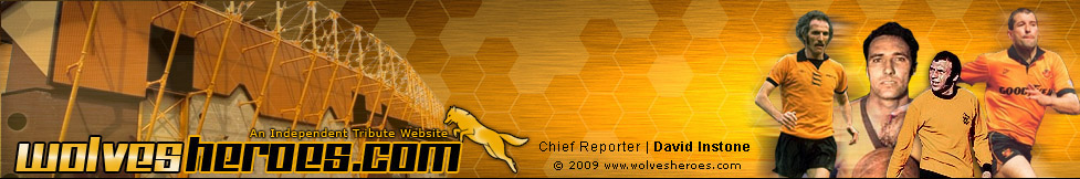Who is the Chief Reporter of the website?
Could you please answer the question thoroughly and with as much detail as possible?

The website's banner prominently displays the name 'Chief Reporter | David Instone', indicating that David Instone is the person responsible for creating and managing the content on the website, which is dedicated to preserving the legacy of the Wolverhampton Wanderers Football Club.